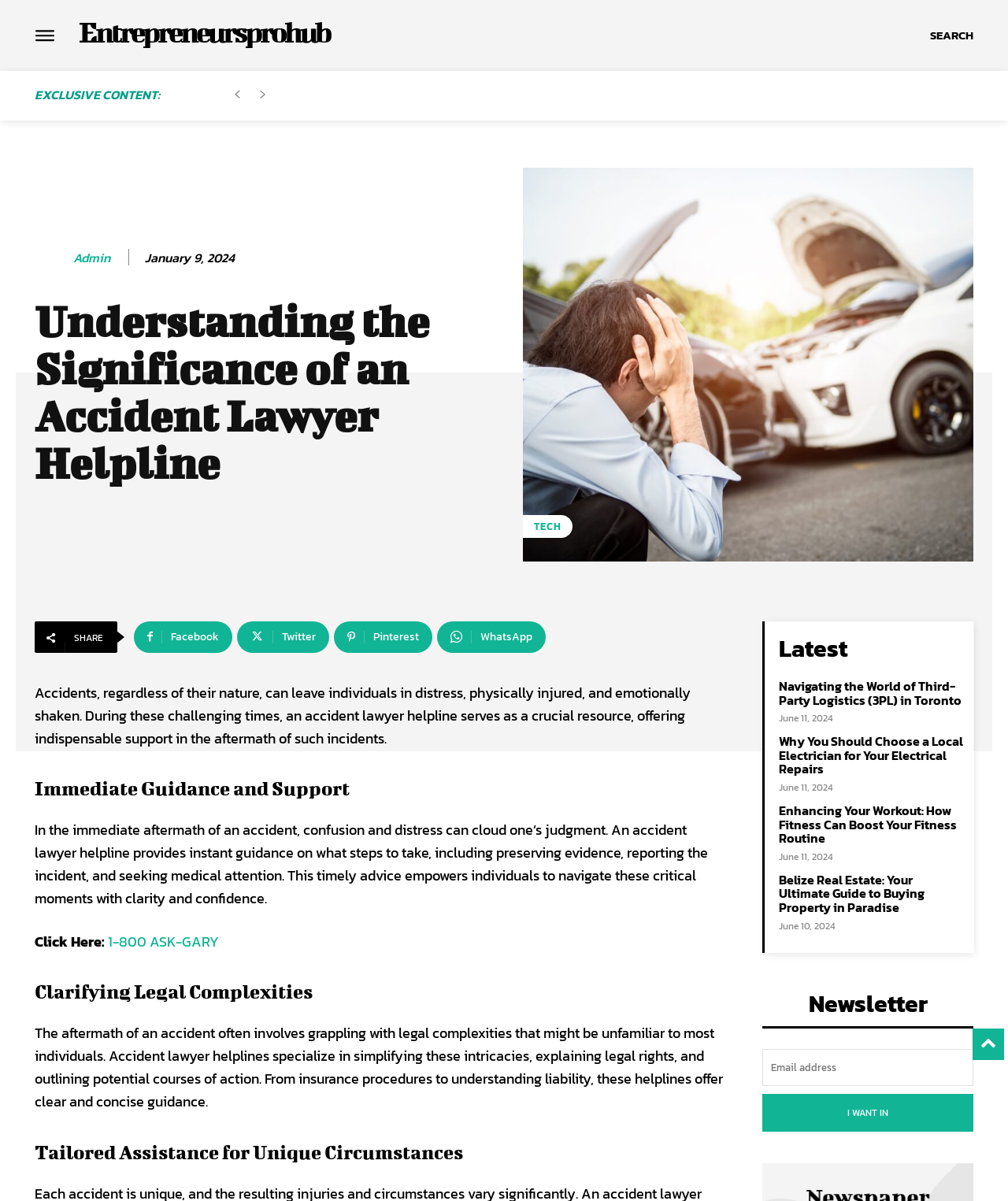Locate the bounding box coordinates of the element that should be clicked to execute the following instruction: "Get immediate guidance and support".

[0.034, 0.775, 0.104, 0.793]